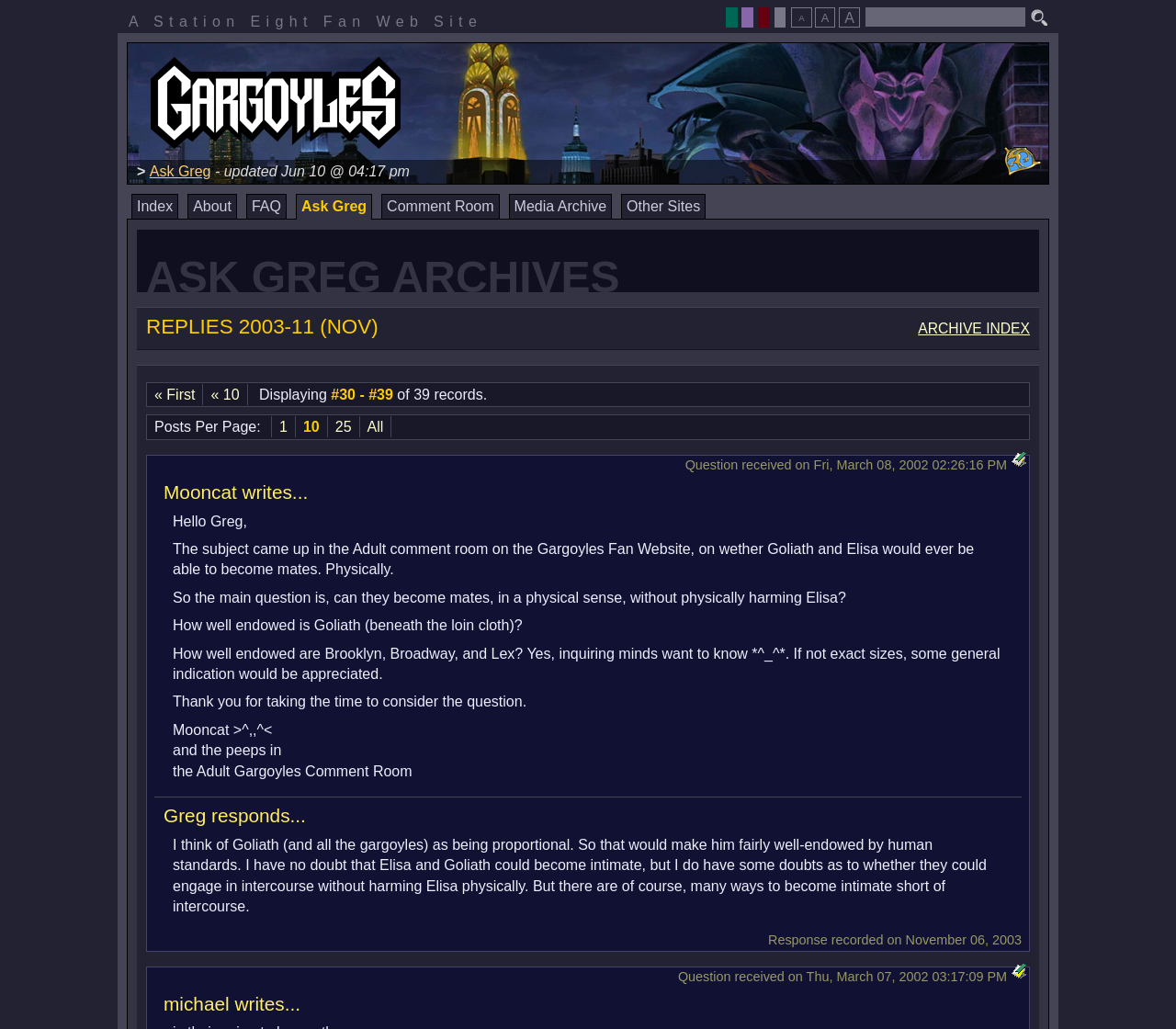Find the bounding box coordinates of the element I should click to carry out the following instruction: "View The Phoenix Gate".

[0.85, 0.162, 0.889, 0.178]